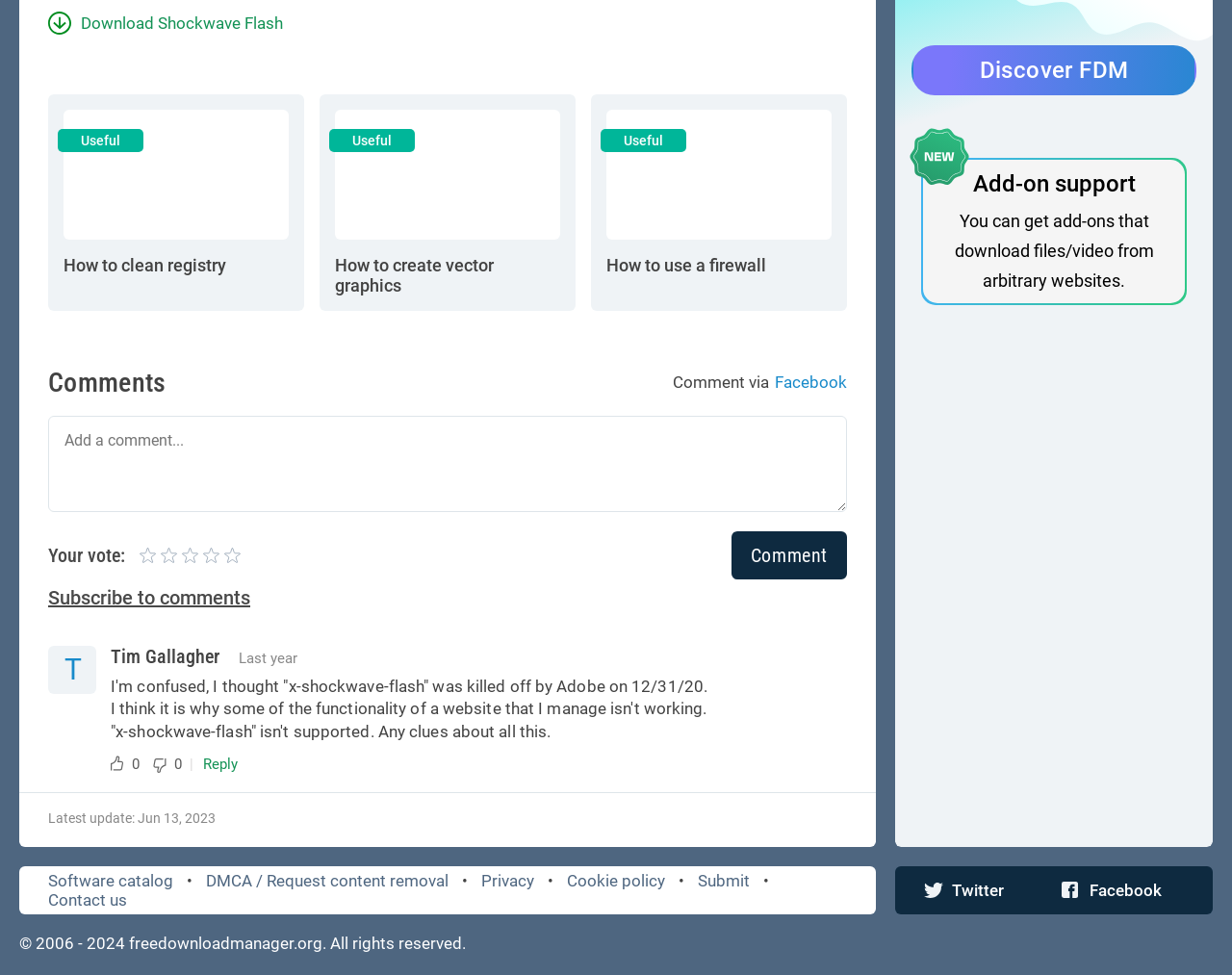What is the purpose of the textbox?
Please answer the question with as much detail as possible using the screenshot.

The textbox is labeled 'Add a comment...' and is located below the 'Comment via' text, which suggests that its purpose is to allow users to add a comment to the webpage.